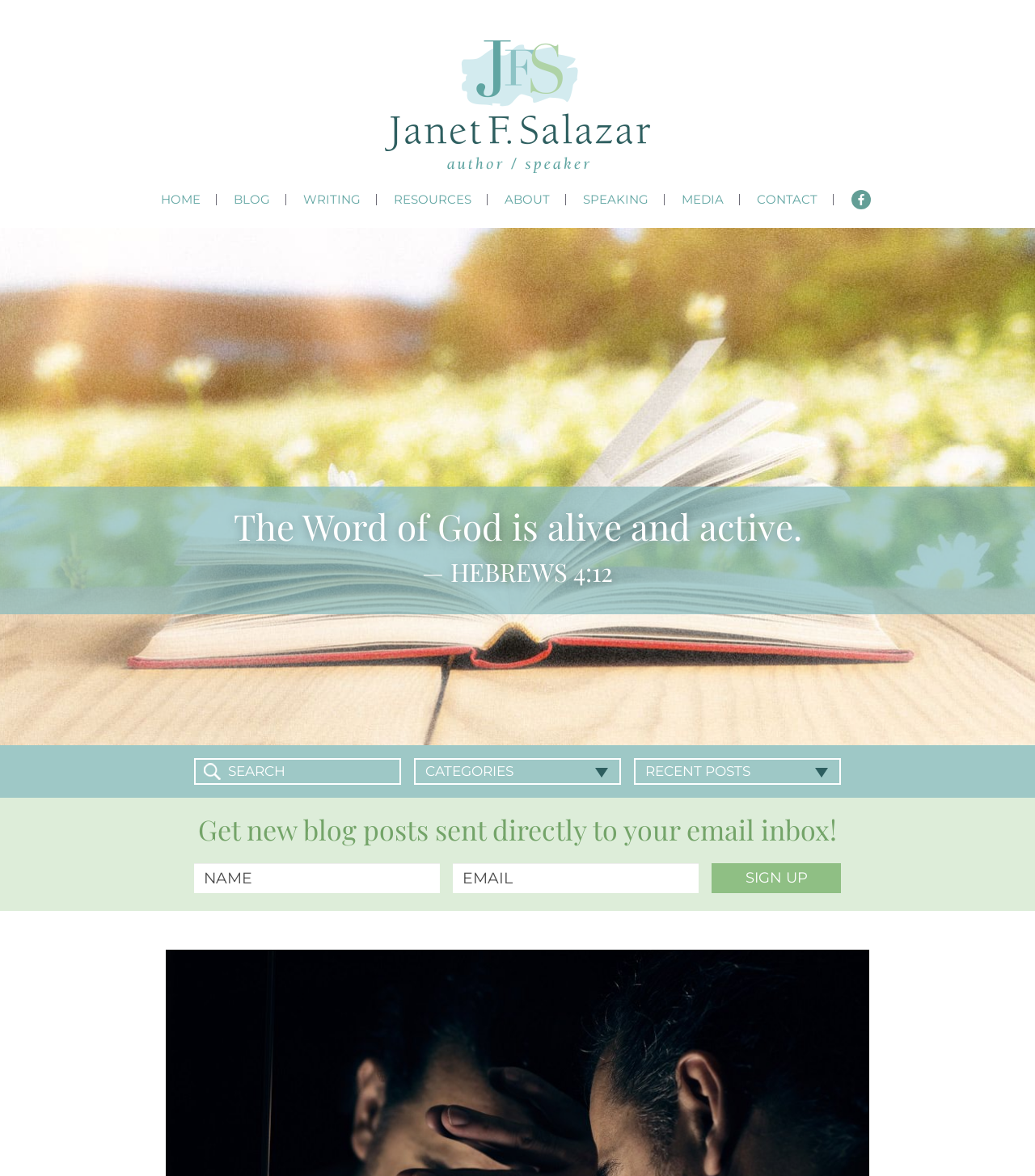How many social media links are present?
Answer the question with a single word or phrase by looking at the picture.

One